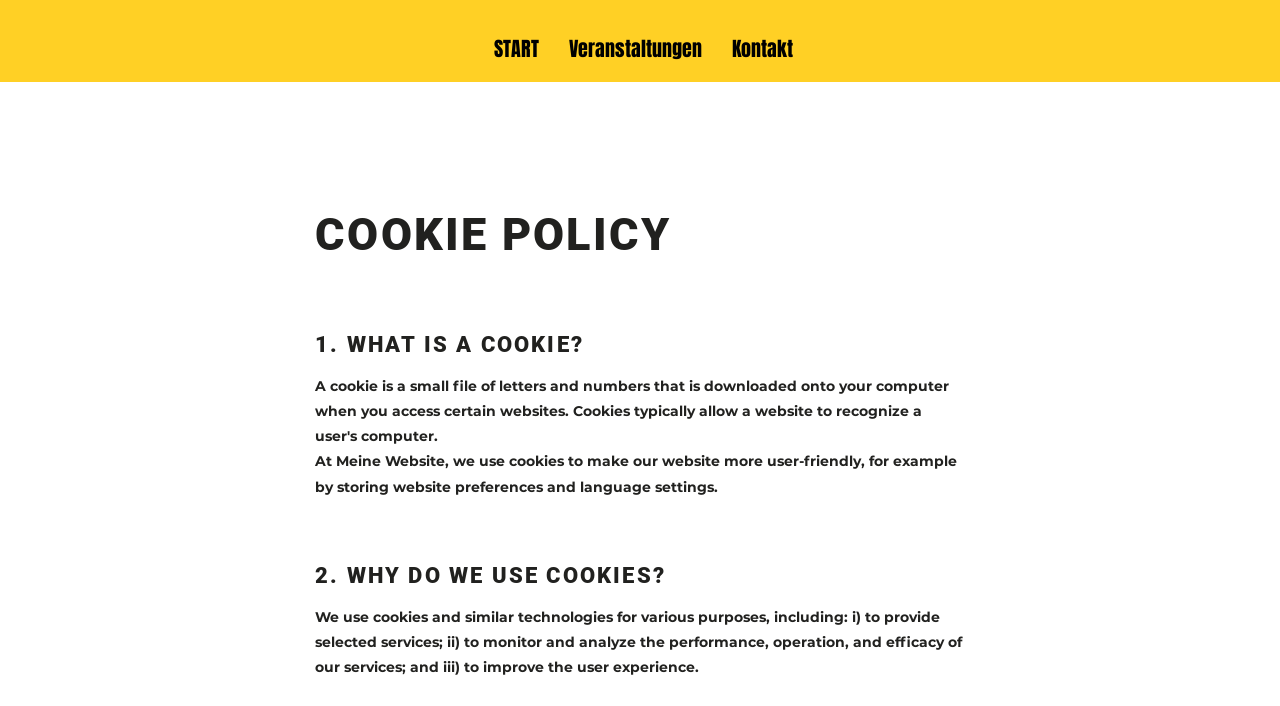Carefully examine the image and provide an in-depth answer to the question: What are the three purposes of using cookies and similar technologies?

The webpage states that cookies and similar technologies are used for three purposes: to provide selected services, to monitor and analyze the performance, operation, and efficacy of the services, and to improve the user experience.